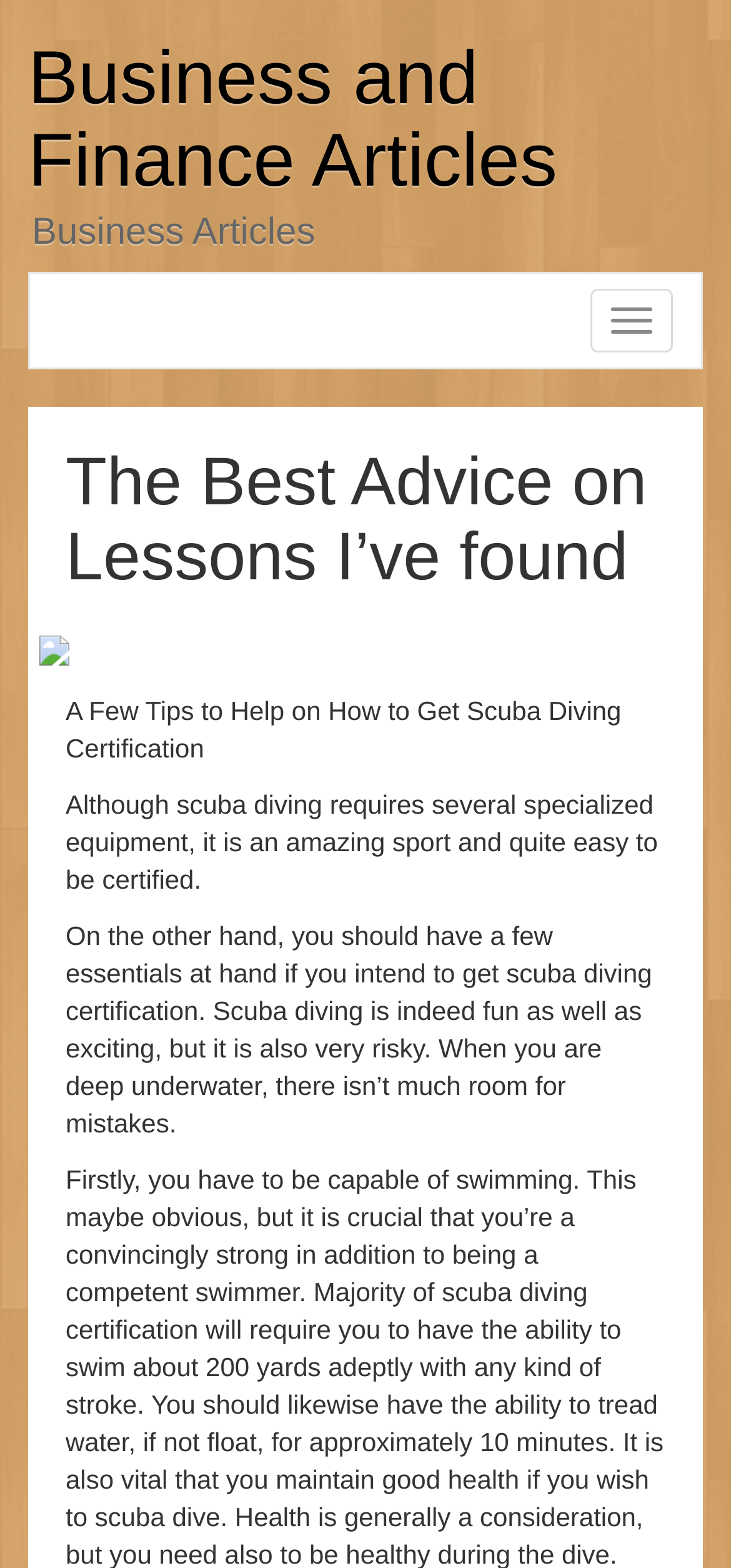From the webpage screenshot, predict the bounding box coordinates (top-left x, top-left y, bottom-right x, bottom-right y) for the UI element described here: Toggle navigation

[0.808, 0.184, 0.921, 0.225]